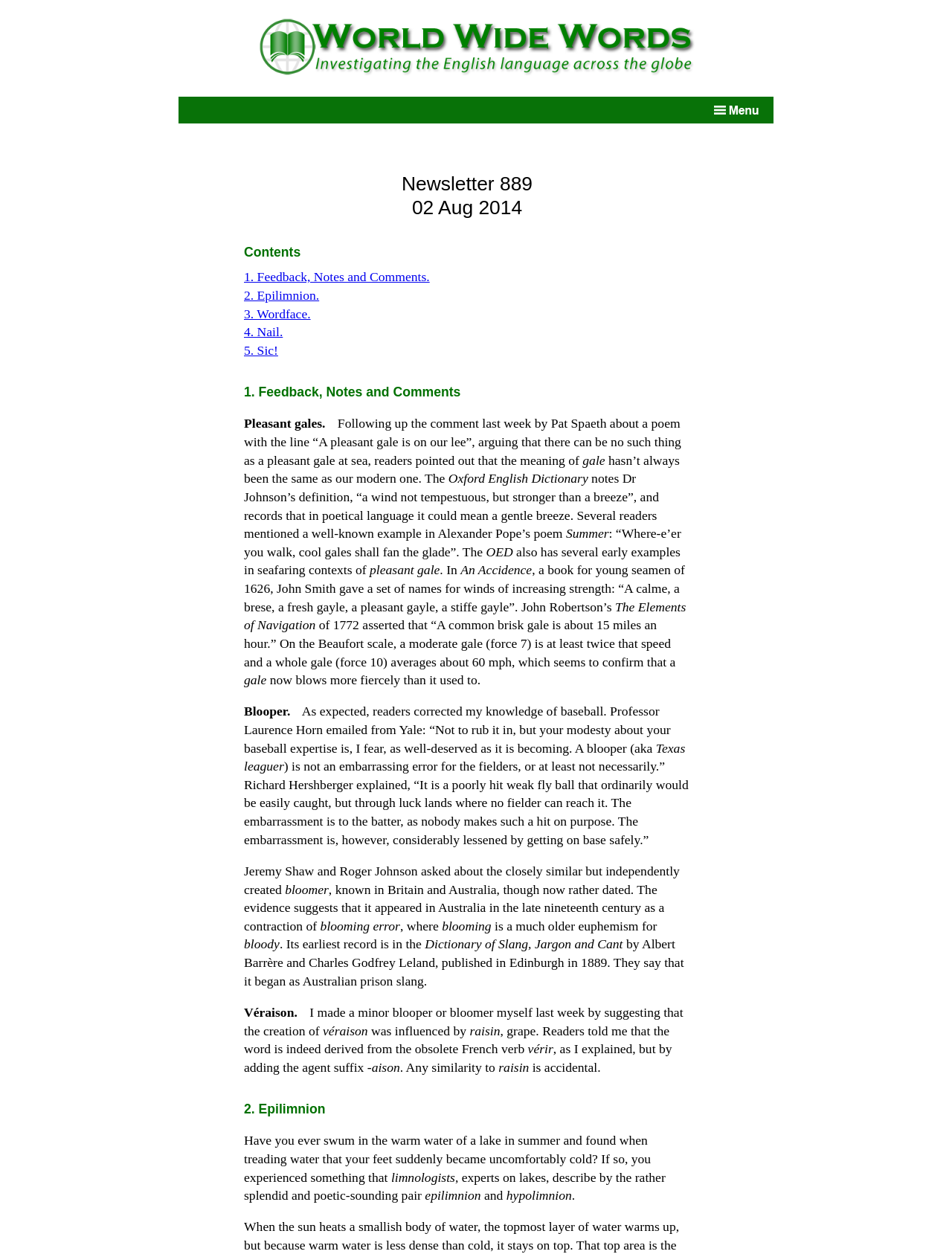What is the term for the warm water layer in a lake?
Based on the screenshot, respond with a single word or phrase.

Epilimnion